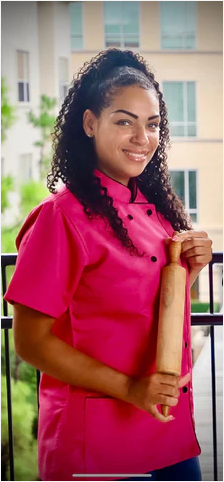Answer with a single word or phrase: 
When did Chef Crystal start her home-based business?

2016